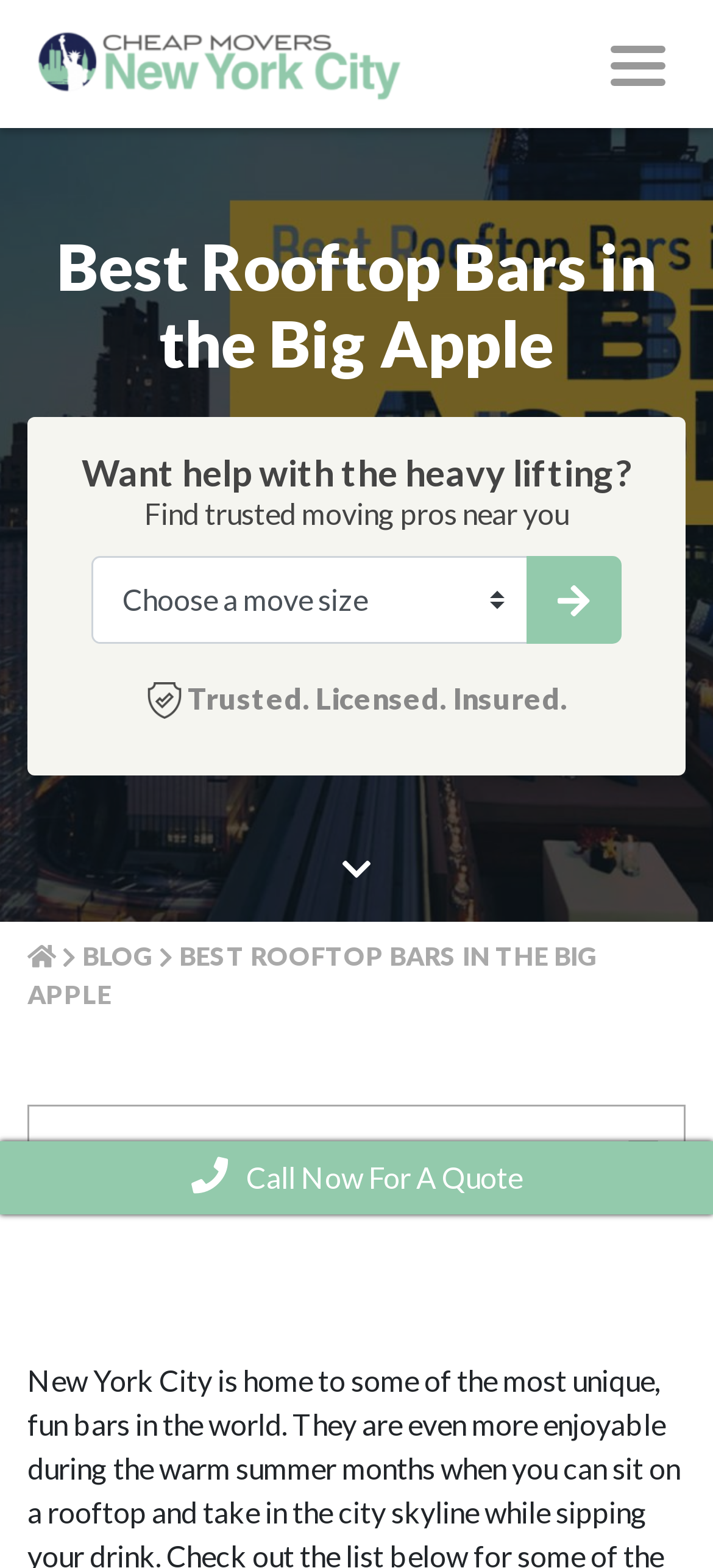Using the provided description Blog, find the bounding box coordinates for the UI element. Provide the coordinates in (top-left x, top-left y, bottom-right x, bottom-right y) format, ensuring all values are between 0 and 1.

[0.115, 0.599, 0.215, 0.619]